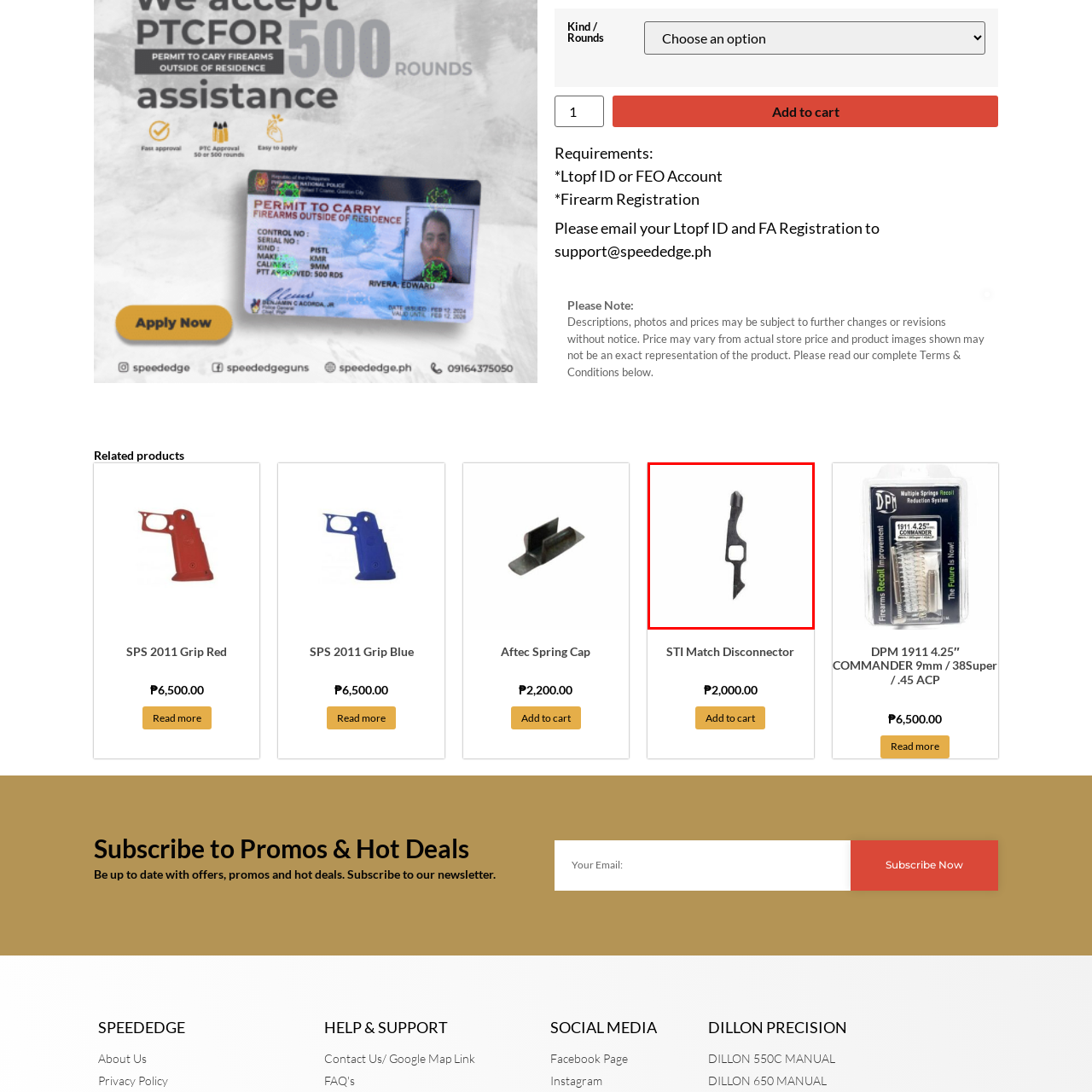Craft a detailed explanation of the image surrounded by the red outline.

The image showcases the STI Match Disconnector, a precision component designed for firearm enthusiasts. This specific part is essential in enhancing the performance and reliability of firearms, particularly in ensuring consistent disconnection during firing cycles. With a sleek design and high-quality materials, the STI Match Disconnector exemplifies craftsmanship ideal for competitive shooting or personal defense. Priced at approximately ₱2,000.00, this item is part of a curated selection of related products available for purchase, catering to the needs of both amateur and professional shooters alike.